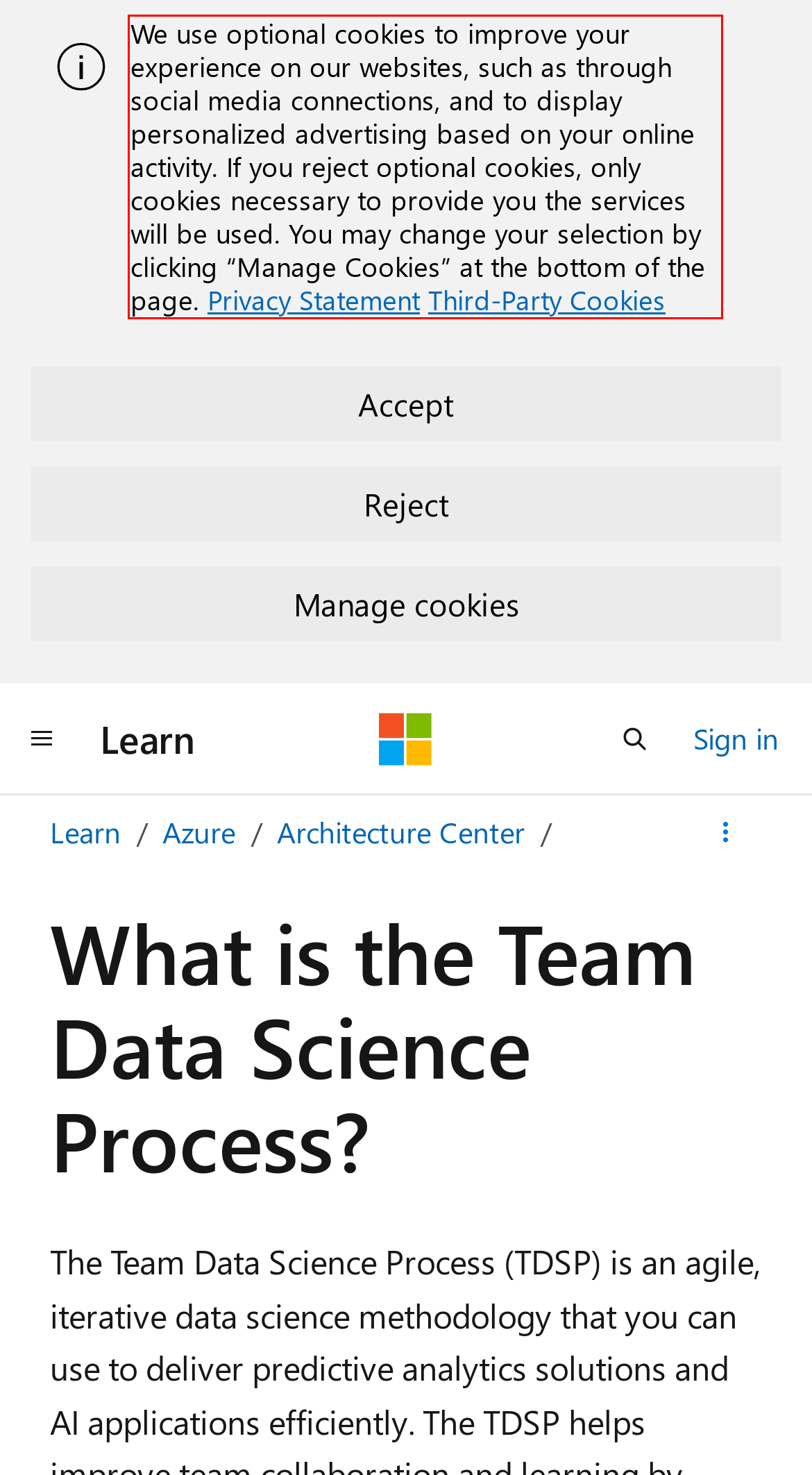Please identify the text within the red rectangular bounding box in the provided webpage screenshot.

We use optional cookies to improve your experience on our websites, such as through social media connections, and to display personalized advertising based on your online activity. If you reject optional cookies, only cookies necessary to provide you the services will be used. You may change your selection by clicking “Manage Cookies” at the bottom of the page. Privacy Statement Third-Party Cookies